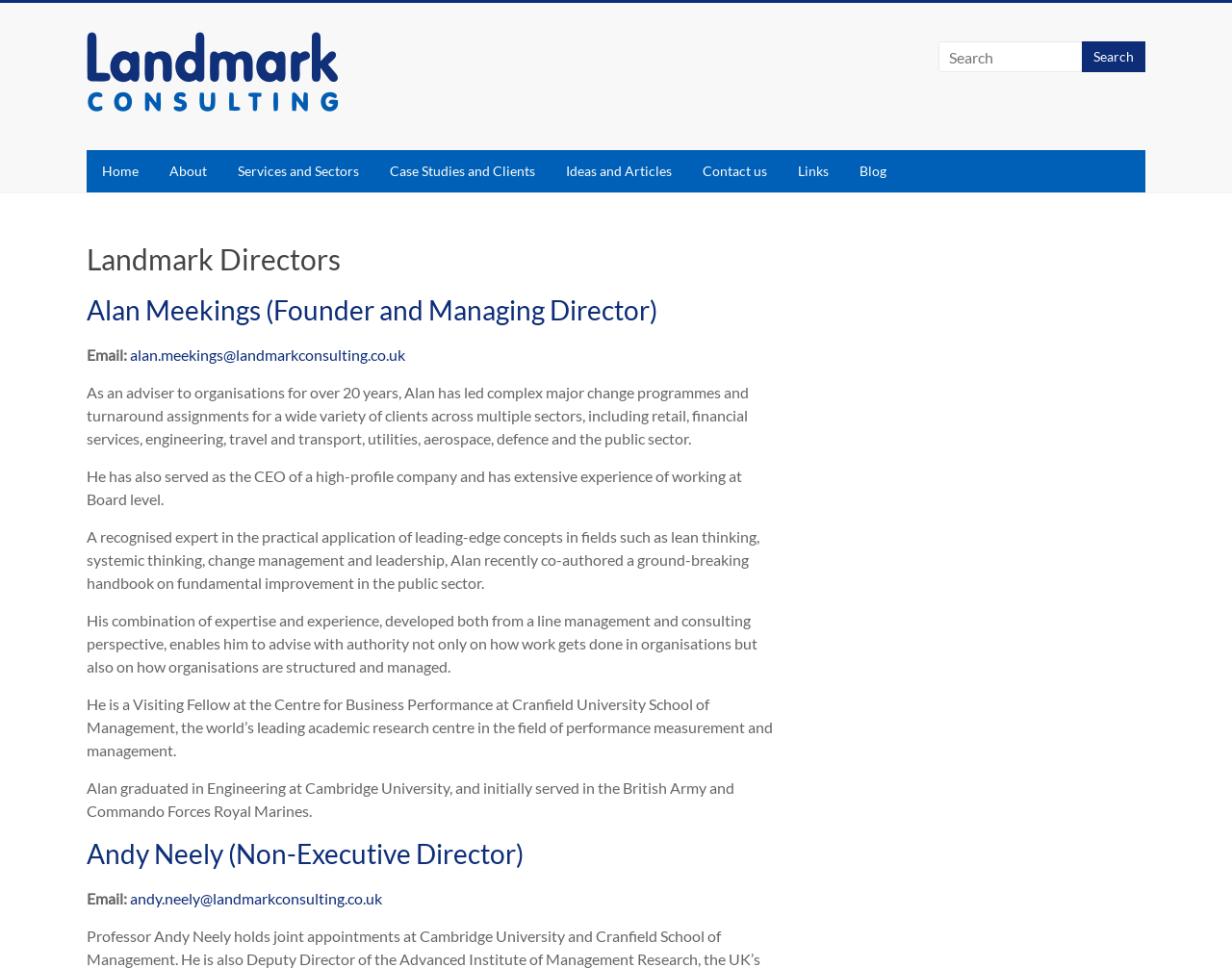Please identify the bounding box coordinates of the clickable area that will fulfill the following instruction: "Email Alan Meekings". The coordinates should be in the format of four float numbers between 0 and 1, i.e., [left, top, right, bottom].

[0.105, 0.357, 0.329, 0.376]